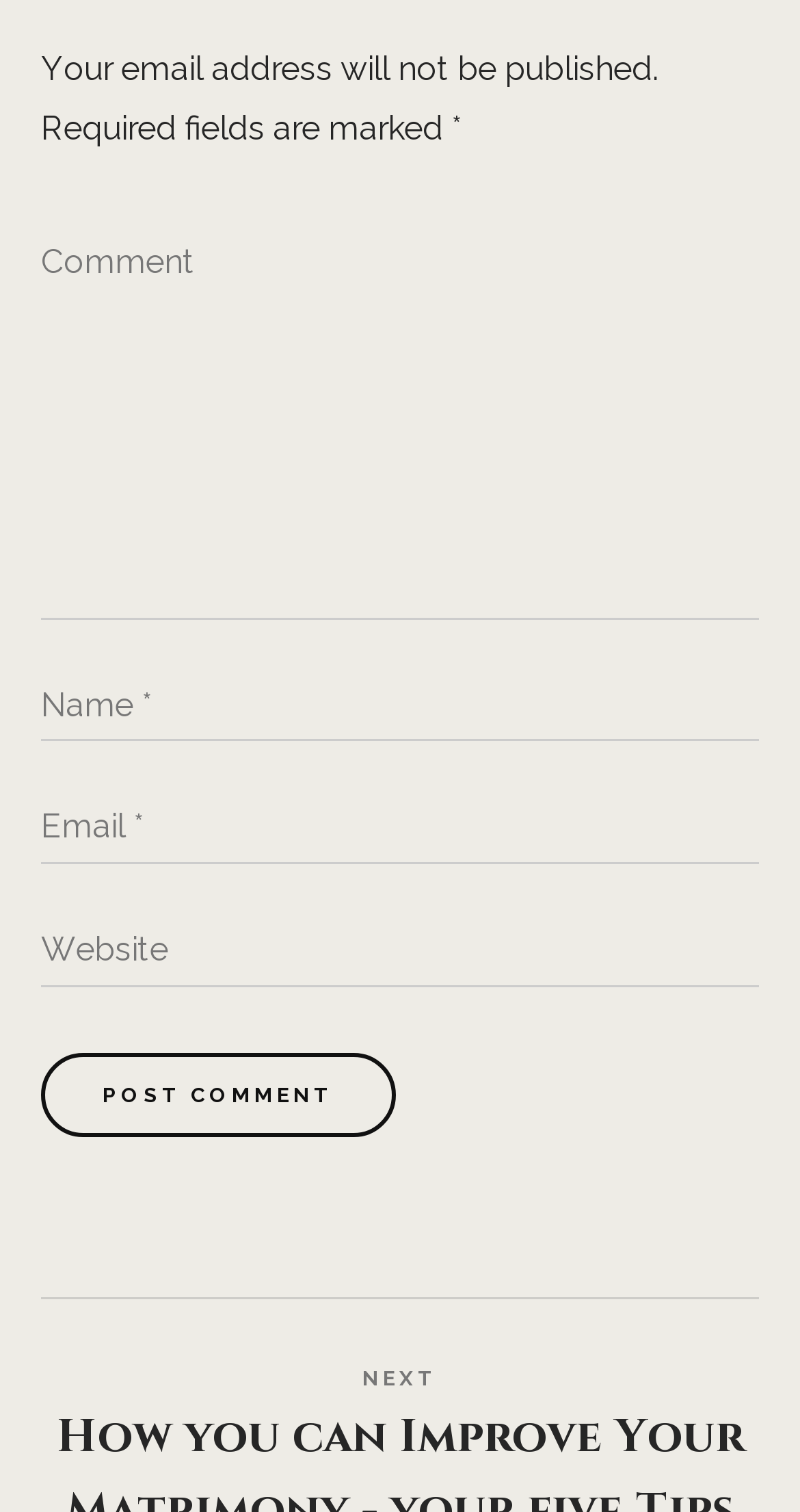Please answer the following question using a single word or phrase: What is the button at the bottom of the form for?

To post a comment